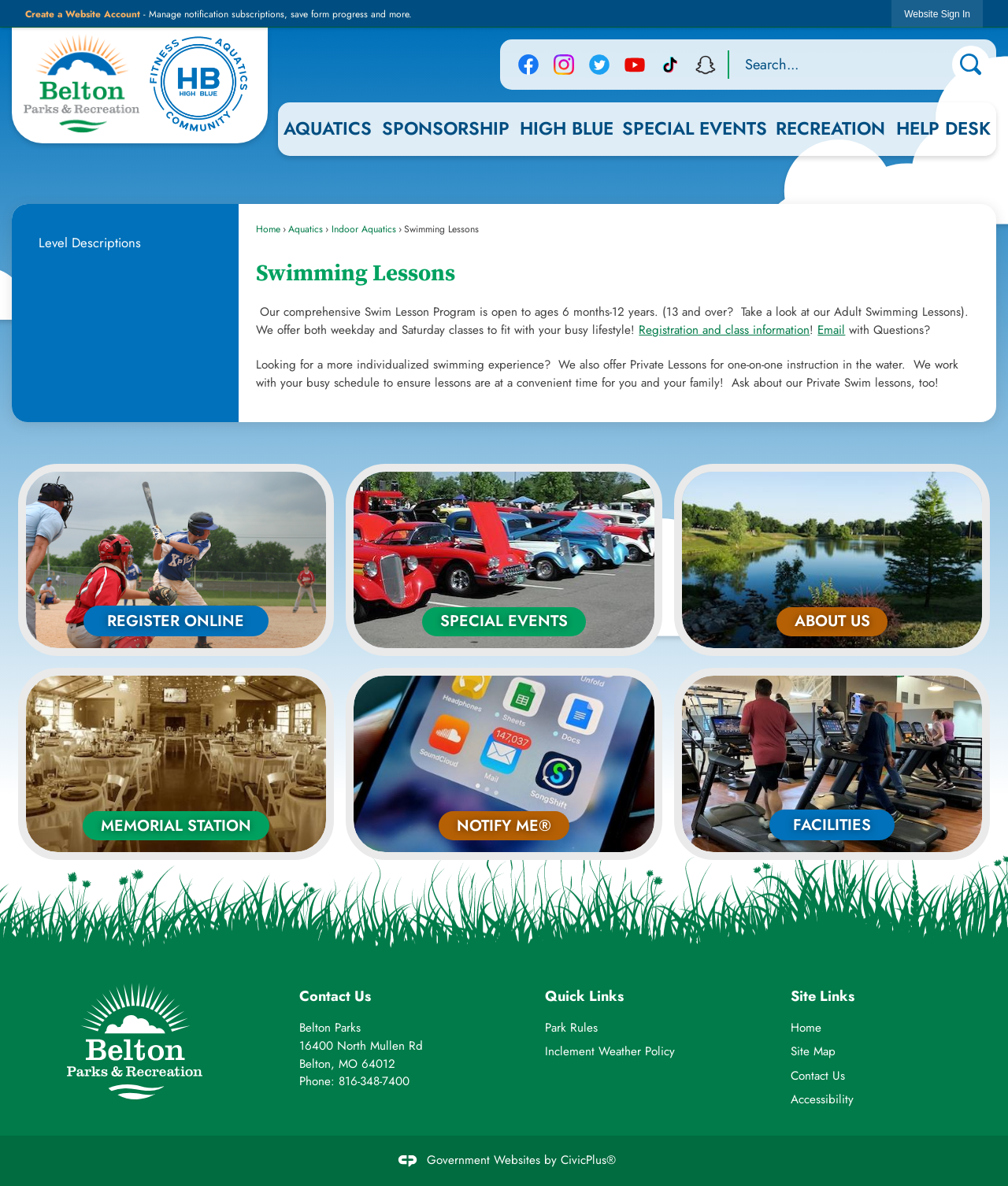What type of lessons are offered?
From the image, respond with a single word or phrase.

Swimming lessons